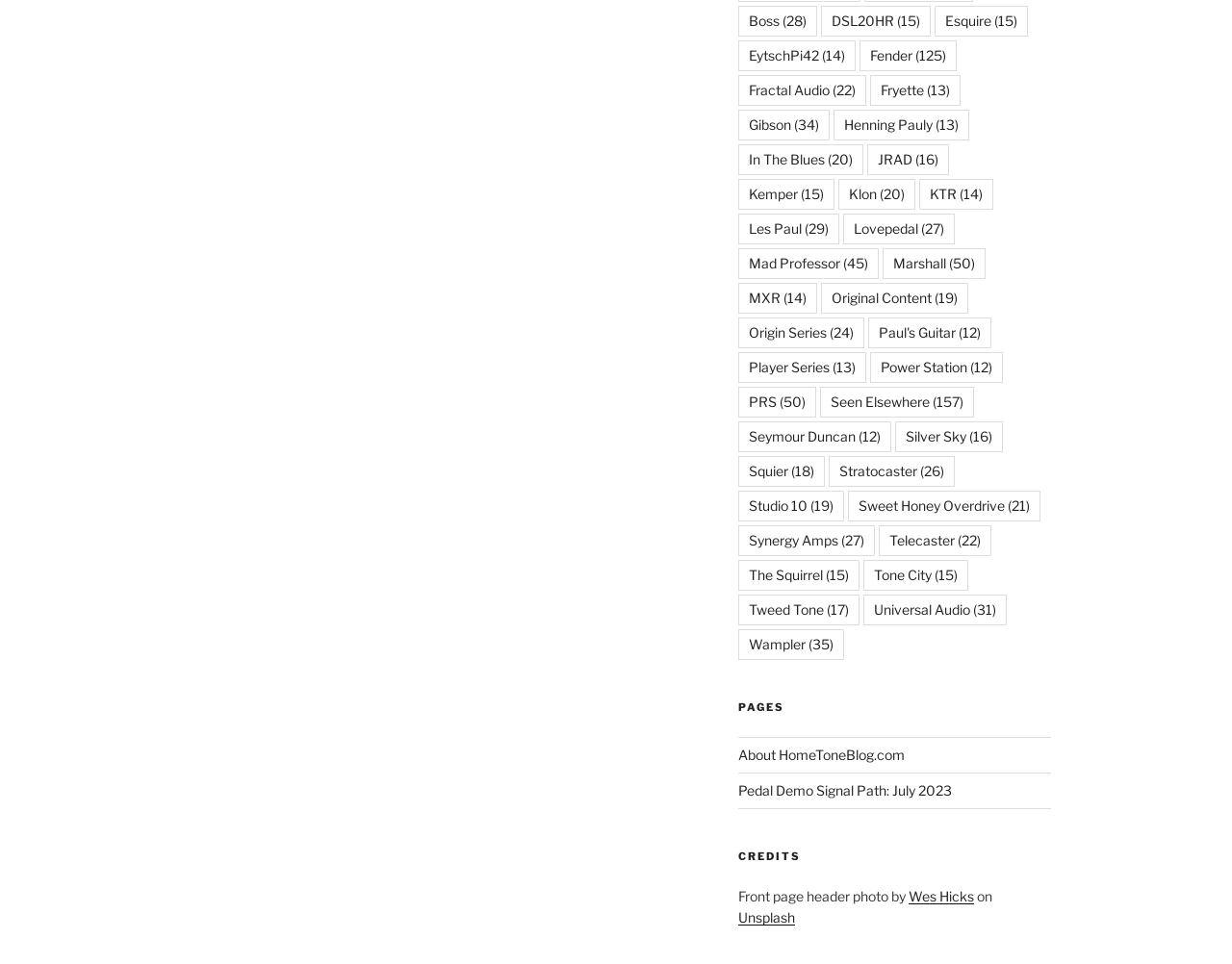Identify the bounding box coordinates for the region of the element that should be clicked to carry out the instruction: "Click on the 'Boss' link". The bounding box coordinates should be four float numbers between 0 and 1, i.e., [left, top, right, bottom].

[0.599, 0.006, 0.663, 0.038]